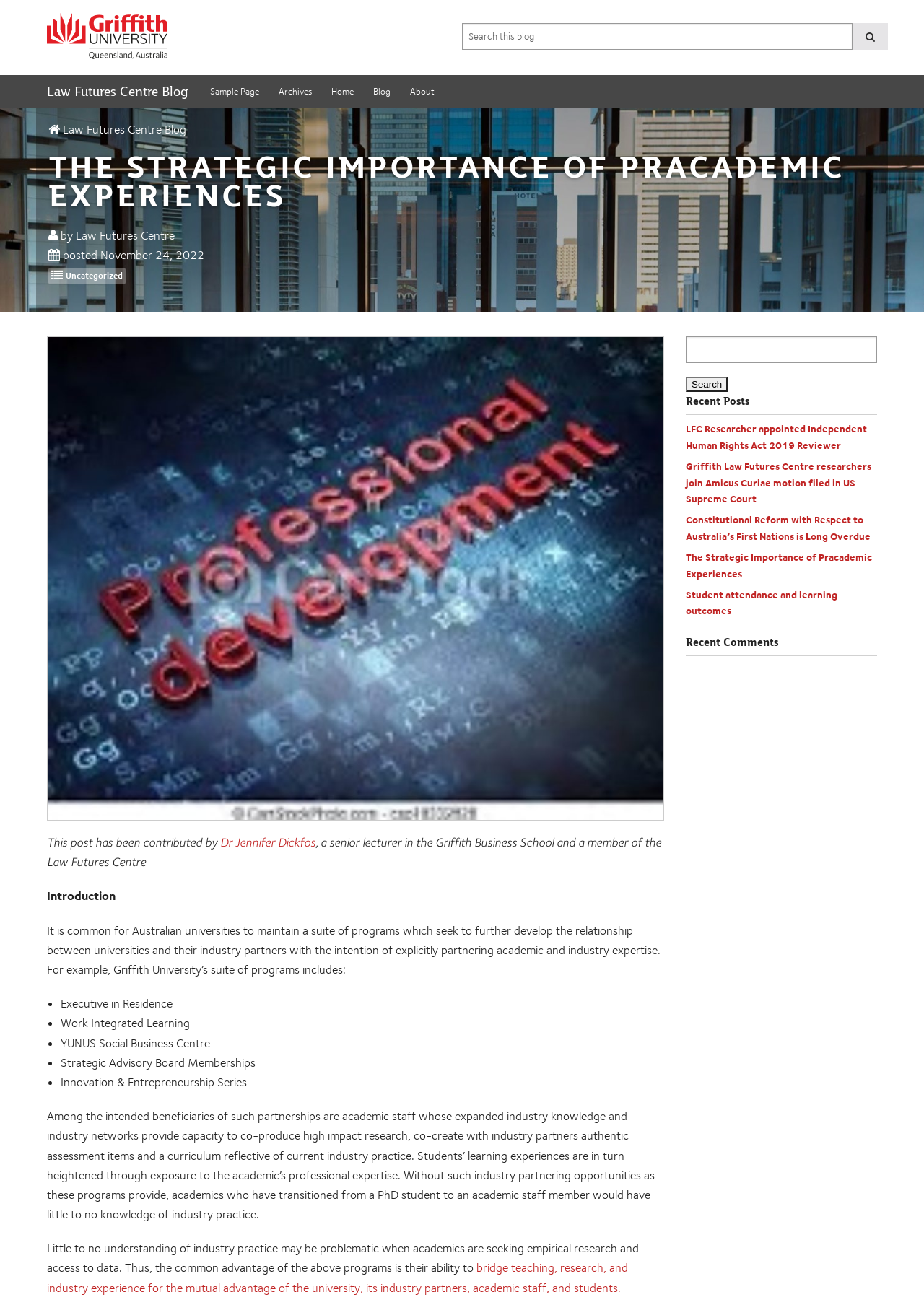Please specify the bounding box coordinates for the clickable region that will help you carry out the instruction: "Search this blog".

[0.5, 0.017, 0.923, 0.038]